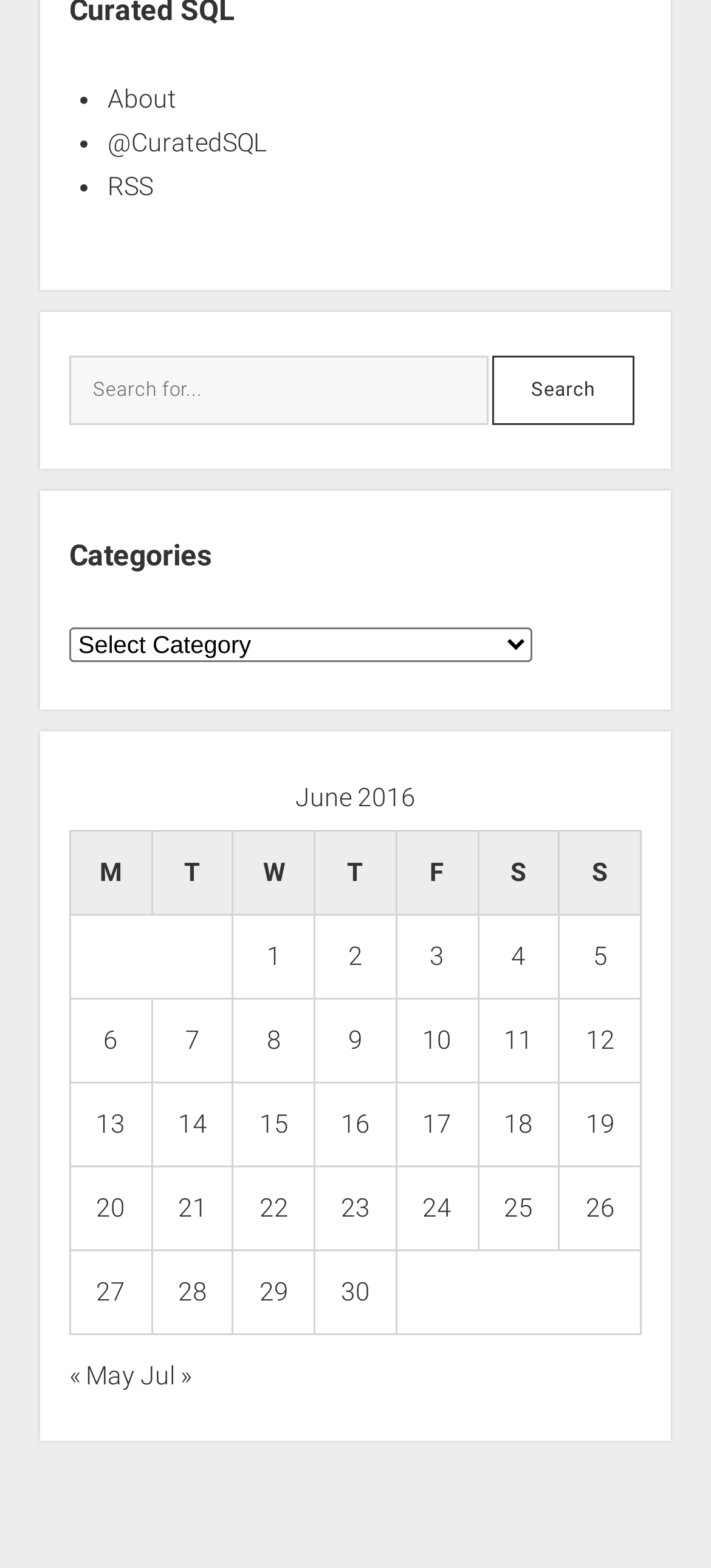Identify the coordinates of the bounding box for the element that must be clicked to accomplish the instruction: "View posts published on June 1, 2016".

[0.375, 0.6, 0.395, 0.619]